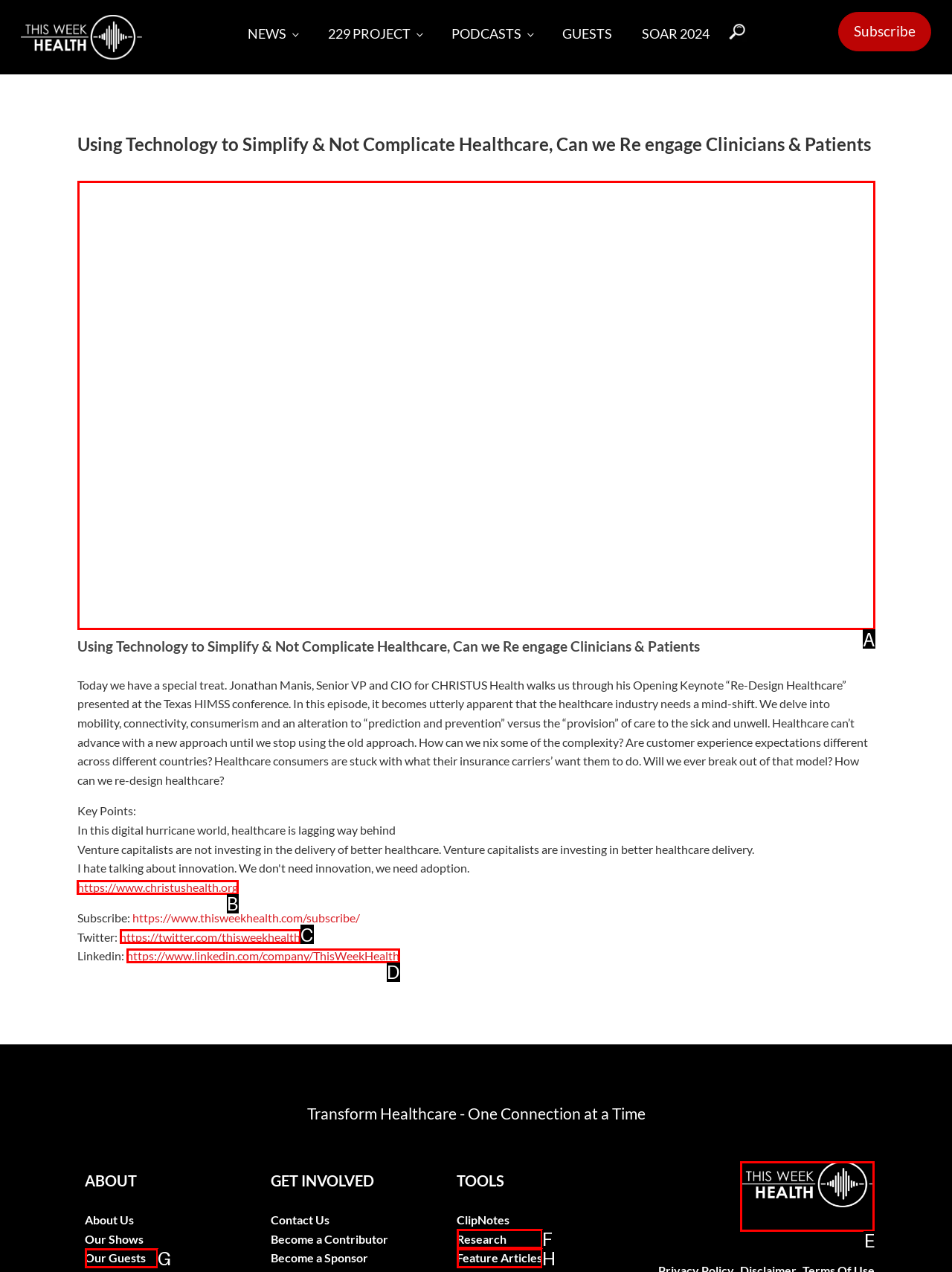Identify the letter of the UI element you need to select to accomplish the task: Visit the CHRISTUS Health website.
Respond with the option's letter from the given choices directly.

B